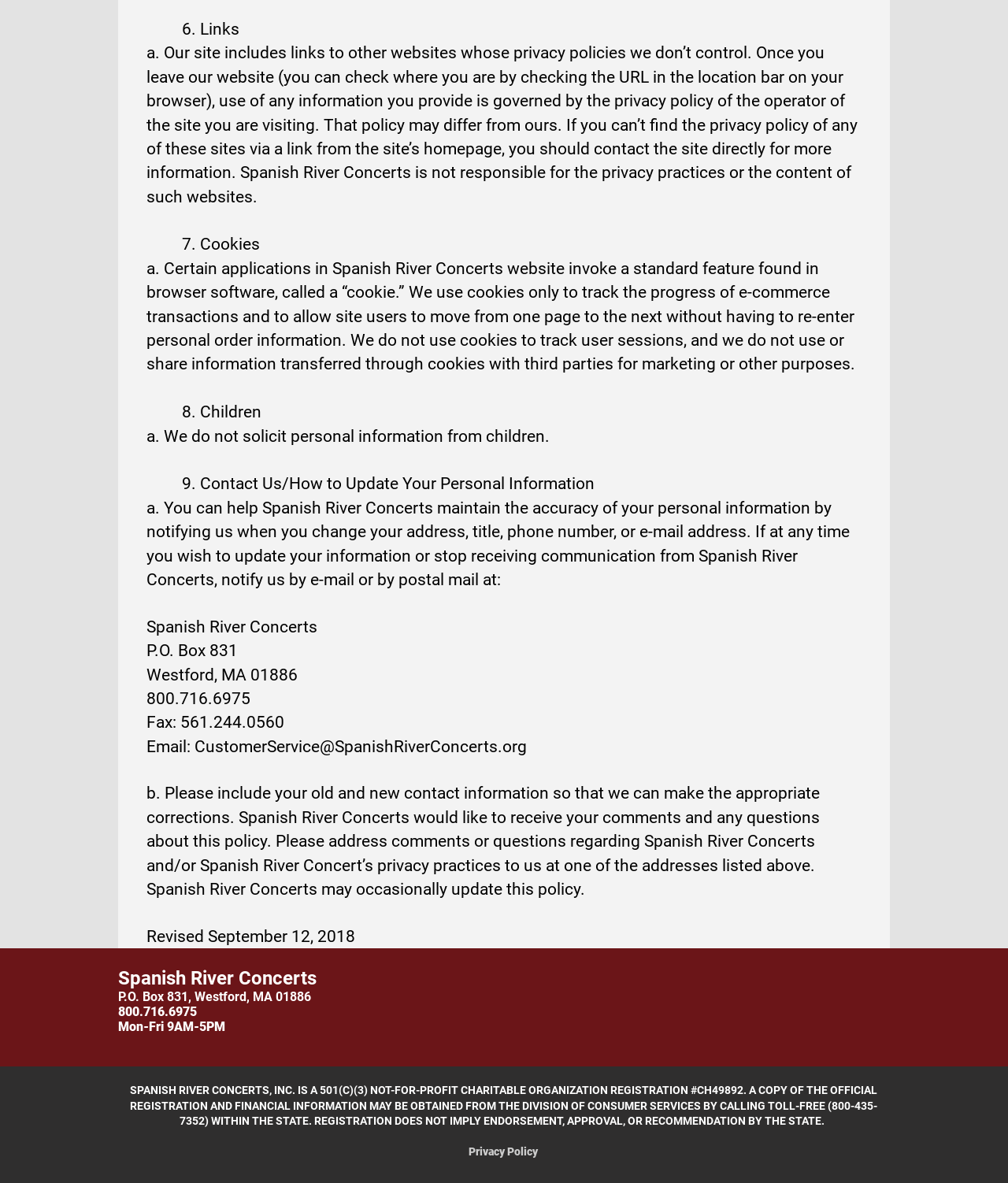What is the phone number of Spanish River Concerts?
Based on the image, answer the question with as much detail as possible.

The phone number of Spanish River Concerts is 800.716.6975, which is available for contact during business hours, Monday to Friday, 9AM-5PM.